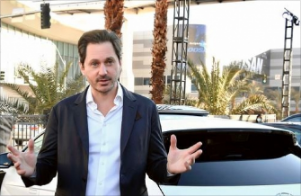Is the man in the image speaking to an audience?
Please utilize the information in the image to give a detailed response to the question.

The man's expressive gestures and the overall setting of the event suggest that he is speaking to a group of people, likely an audience interested in automotive innovation or technology showcases.